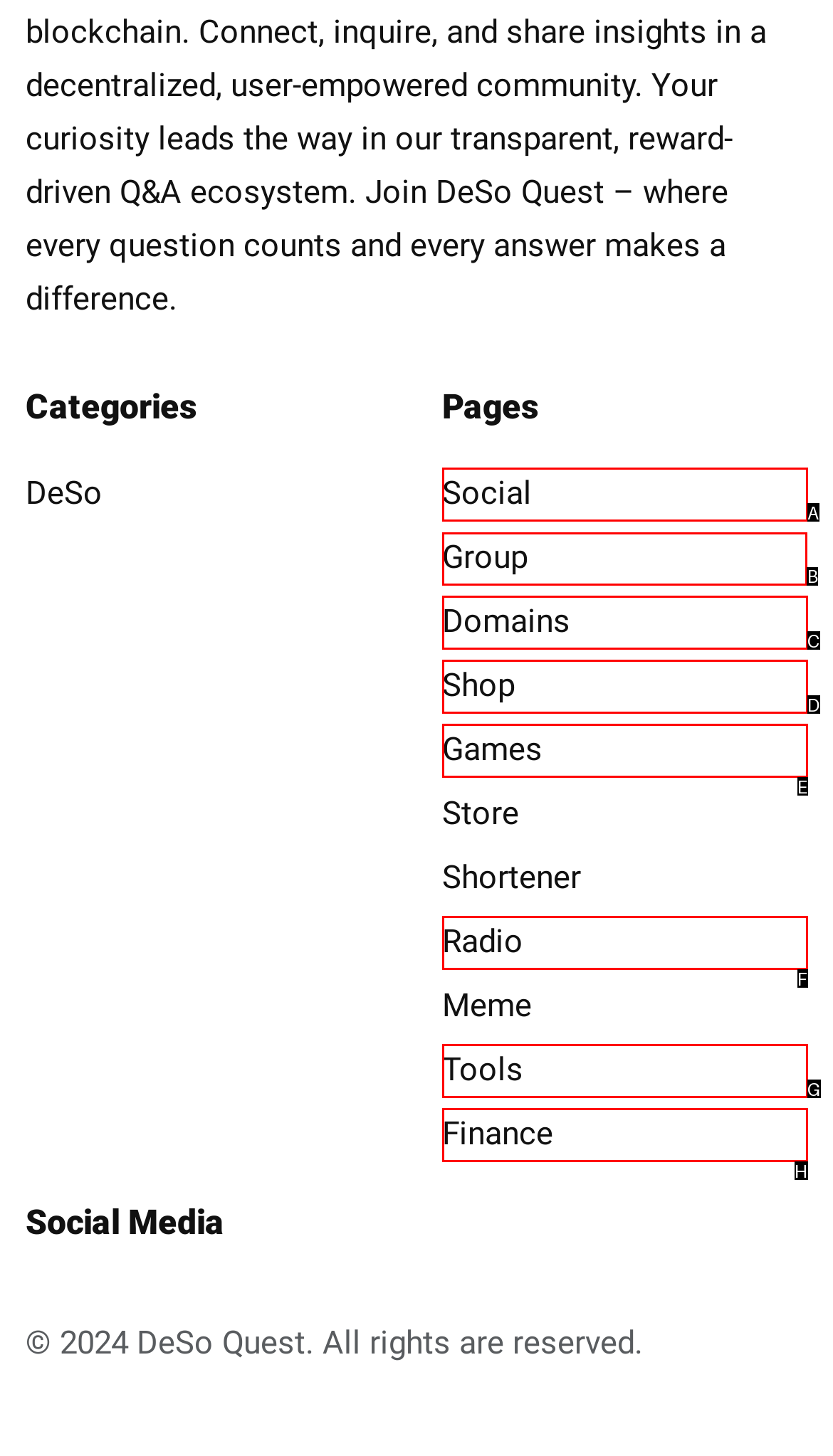Select the appropriate HTML element to click for the following task: visit Group
Answer with the letter of the selected option from the given choices directly.

B